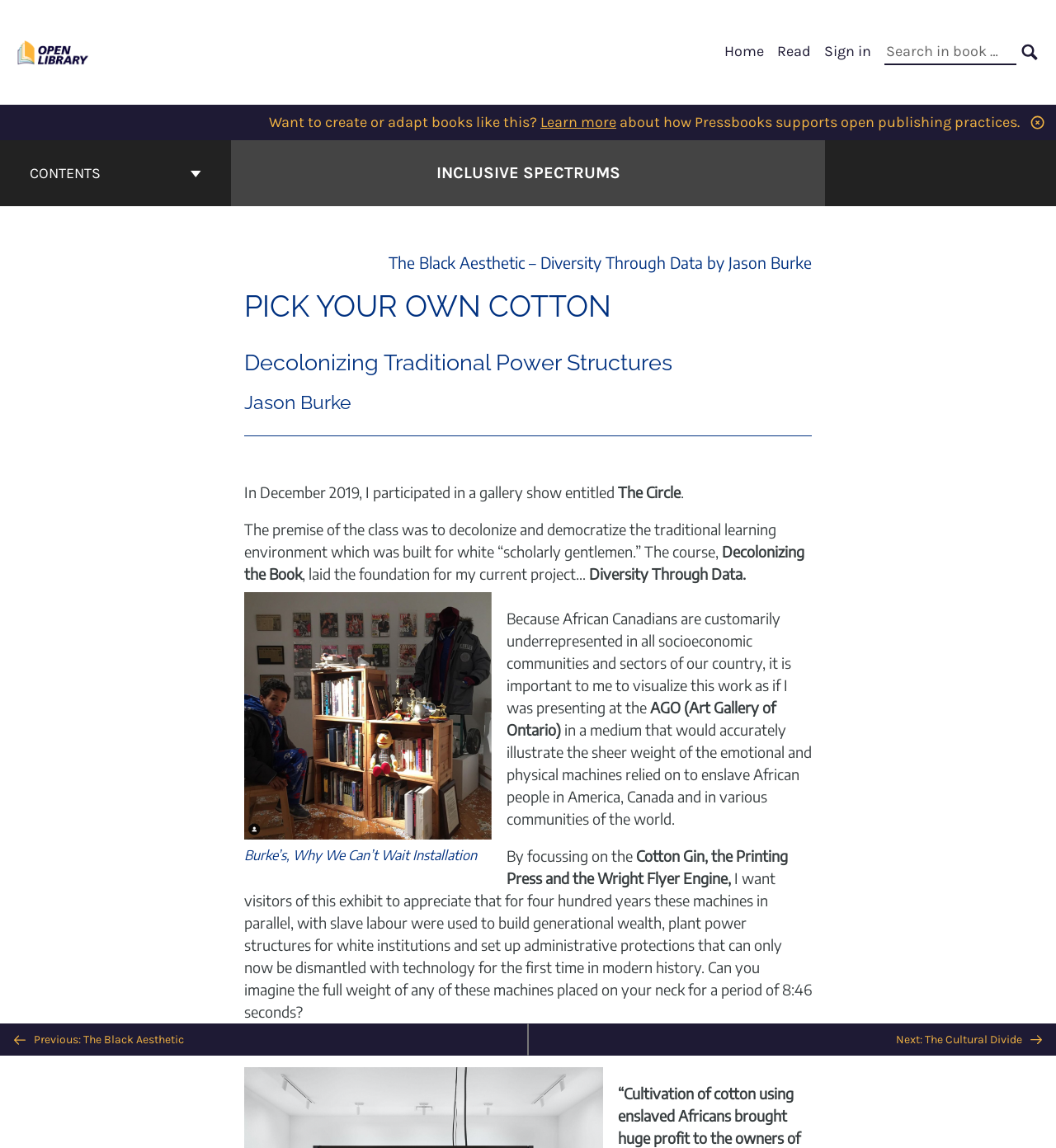Please indicate the bounding box coordinates of the element's region to be clicked to achieve the instruction: "Go to the cover page of Inclusive Spectrums". Provide the coordinates as four float numbers between 0 and 1, i.e., [left, top, right, bottom].

[0.413, 0.14, 0.587, 0.162]